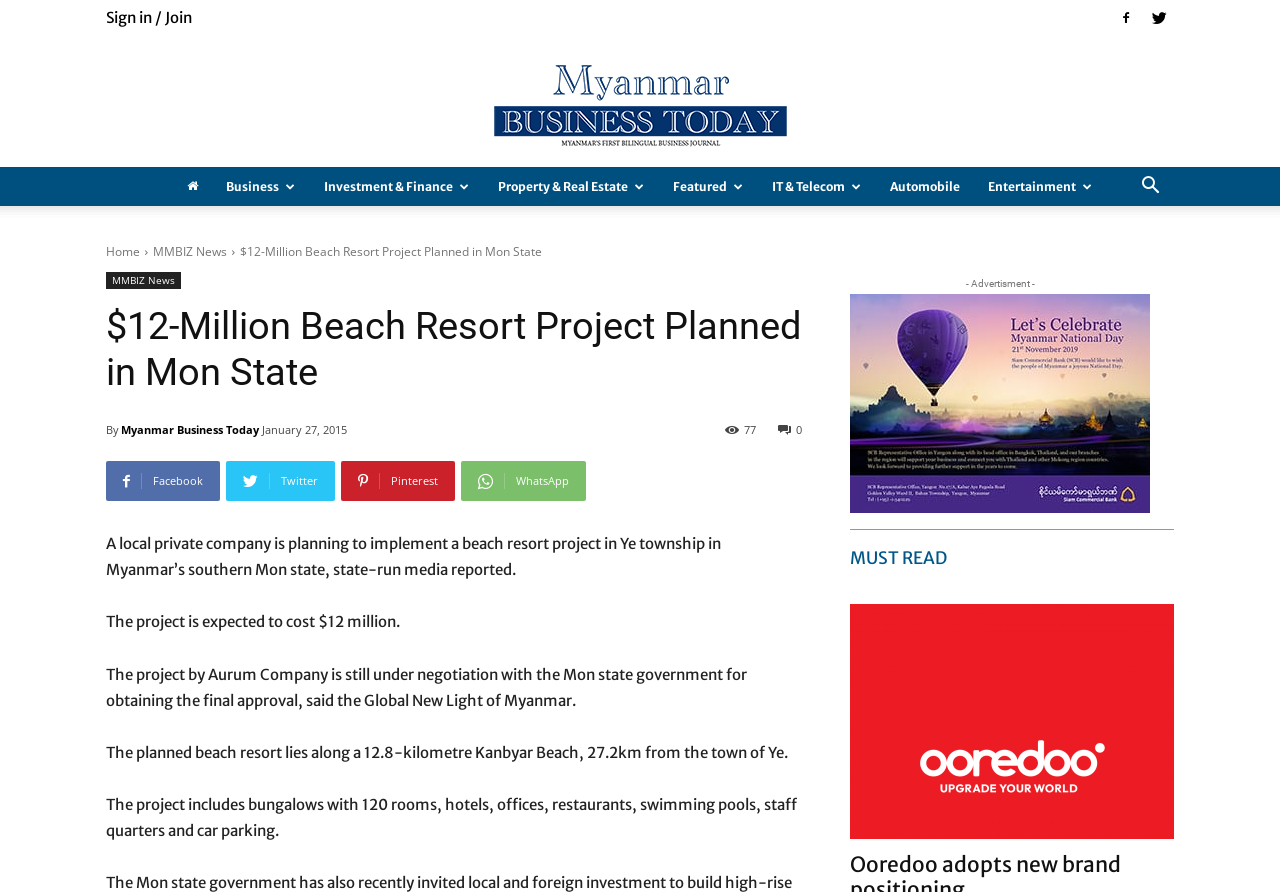Where is the beach resort project located?
Please respond to the question with a detailed and thorough explanation.

The location of the beach resort project is mentioned in the article as Ye township in Myanmar's southern Mon state, which is stated in the sentence 'A local private company is planning to implement a beach resort project in Ye township in Myanmar’s southern Mon state...'